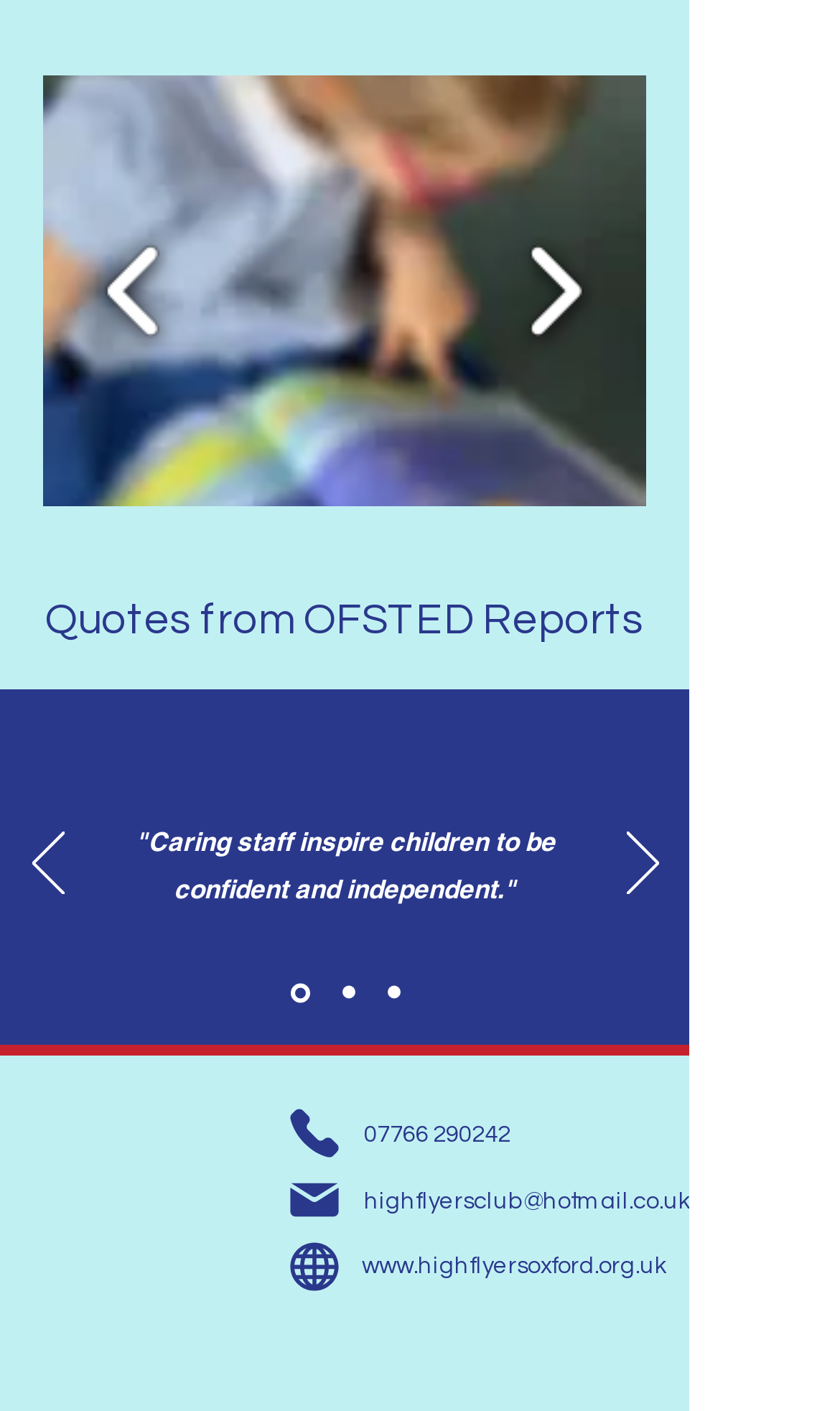Determine the bounding box for the UI element described here: "aria-label="LinkedIn"".

[0.508, 0.936, 0.559, 0.967]